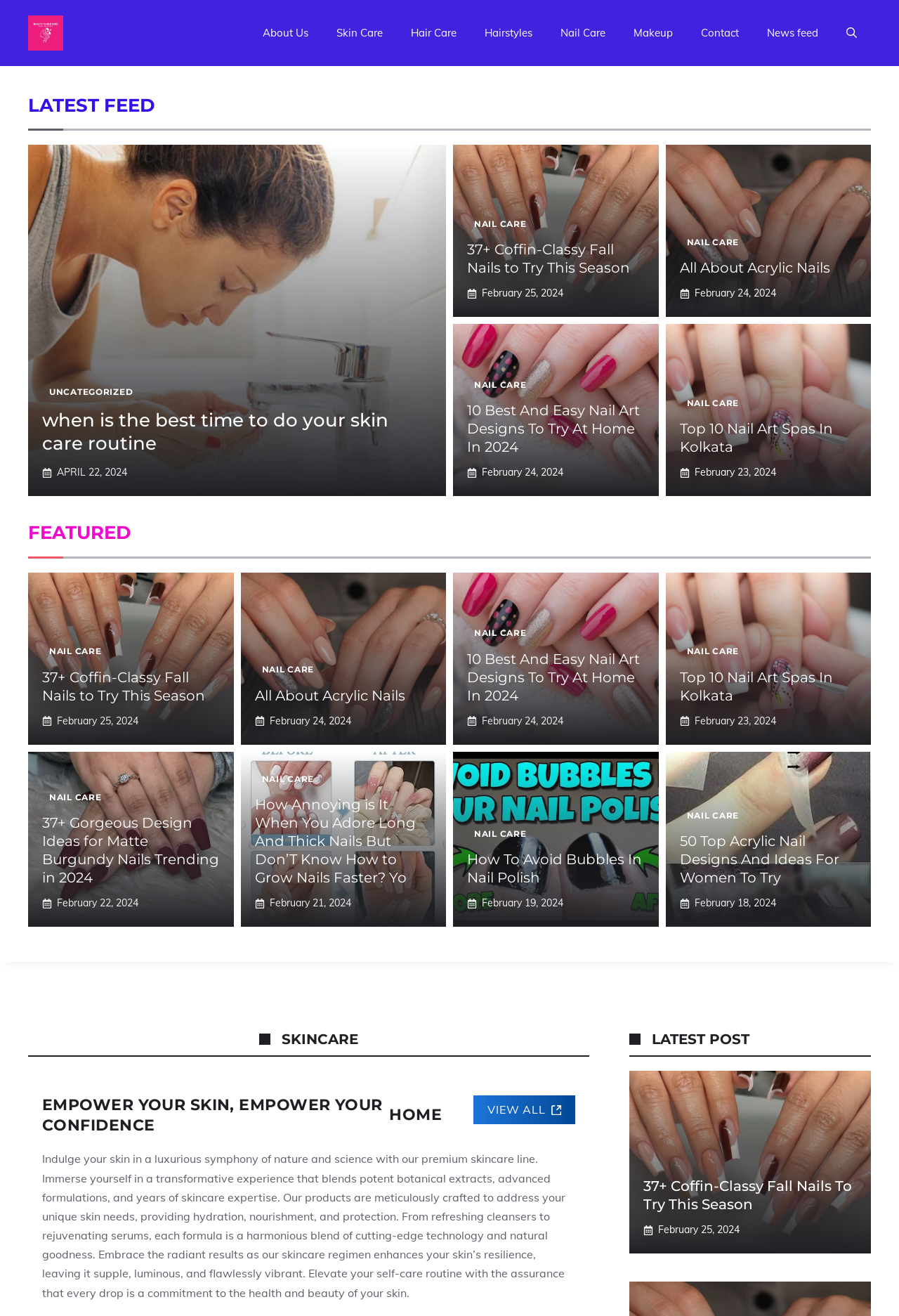Provide your answer in a single word or phrase: 
What is the date of the article 'Top 10 Nail Art Spas In Kolkata'?

February 23, 2024